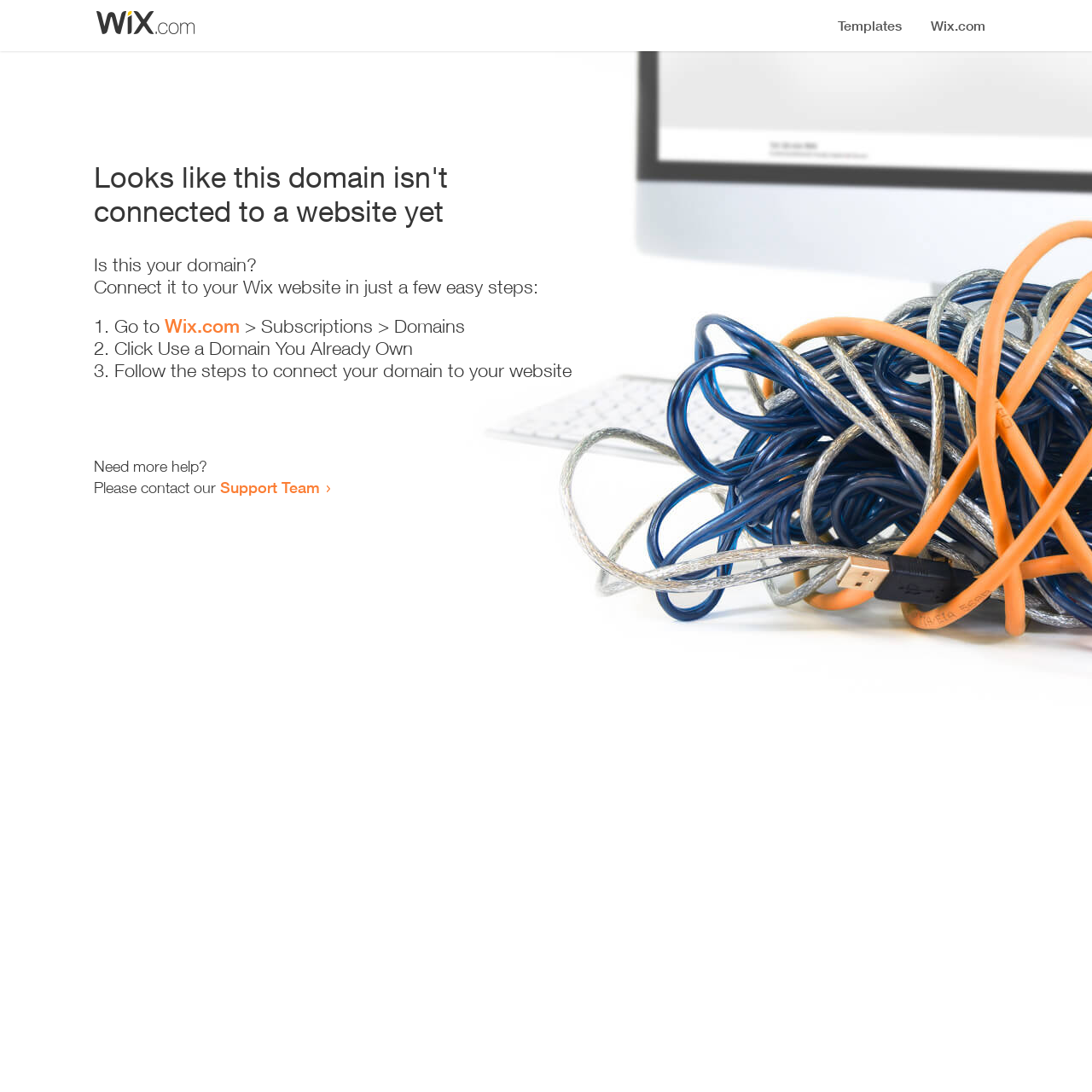What is the user trying to do with their domain?
Analyze the screenshot and provide a detailed answer to the question.

The webpage provides instructions on how to connect the domain to a website, and the user is trying to connect it to their Wix website, as indicated by the text 'Connect it to your Wix website in just a few easy steps:'.